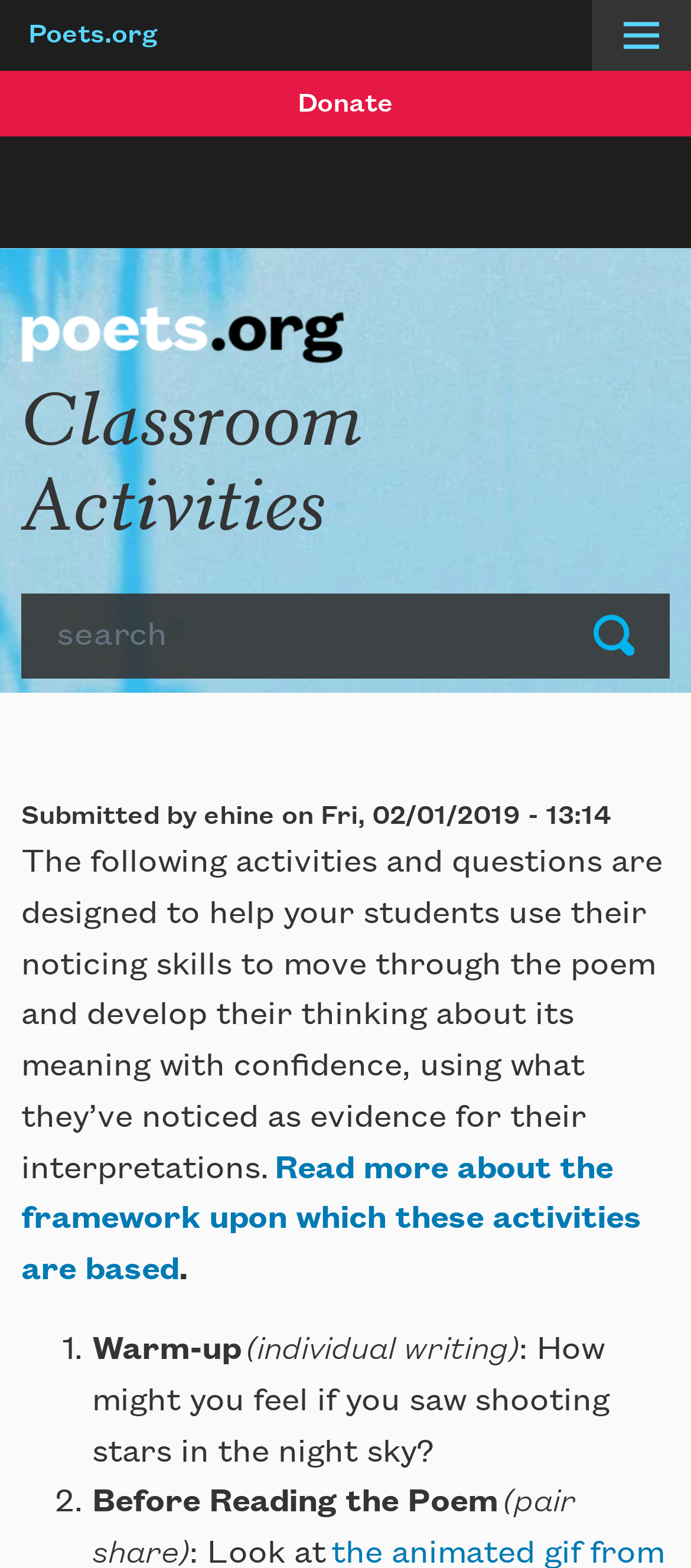What is the text next to the 'Submit' button?
Based on the screenshot, answer the question with a single word or phrase.

Search